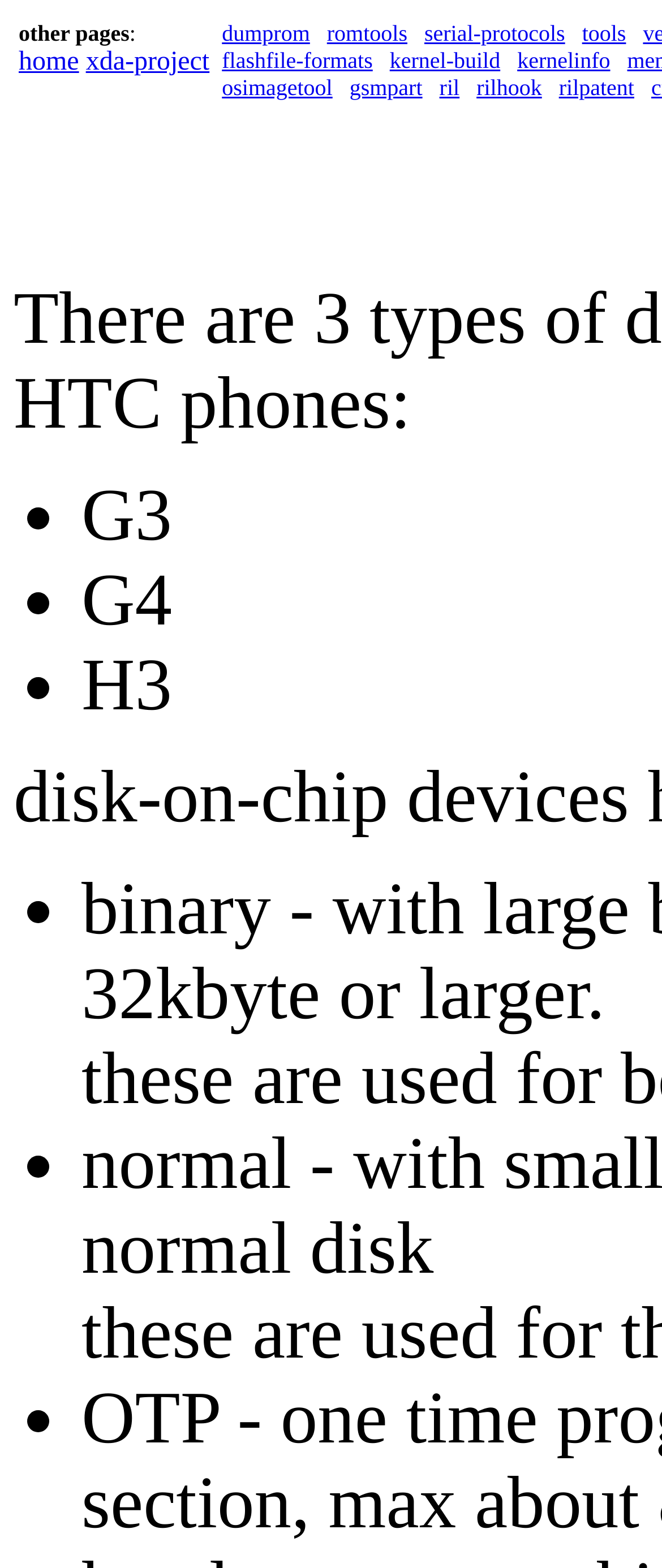Elaborate on the information and visuals displayed on the webpage.

The webpage is about reading disk-on-chip devices. At the top-left corner, there is a small image. Below the image, there is a table cell containing a row of links to other pages, including "home", "xda-project", "dumprom", "romtools", "serial-protocols", and "tools". These links are separated by small gaps. 

To the right of the image, there are four bullet points, each with a model name: "G3", "G4", "H3", and three more models that are not specified. These bullet points are stacked vertically, with the first one at the top-right corner and the last one at the bottom-right corner.

The webpage does not contain any large blocks of text or paragraphs, but it has many links to other pages related to disk-on-chip devices, such as "flashfile-formats", "kernel-build", "kernelinfo", "osimagetool", "gsmpart", "ril", "rilhook", and "rilpatent". These links are arranged in a few rows below the table cell, with some gaps in between.